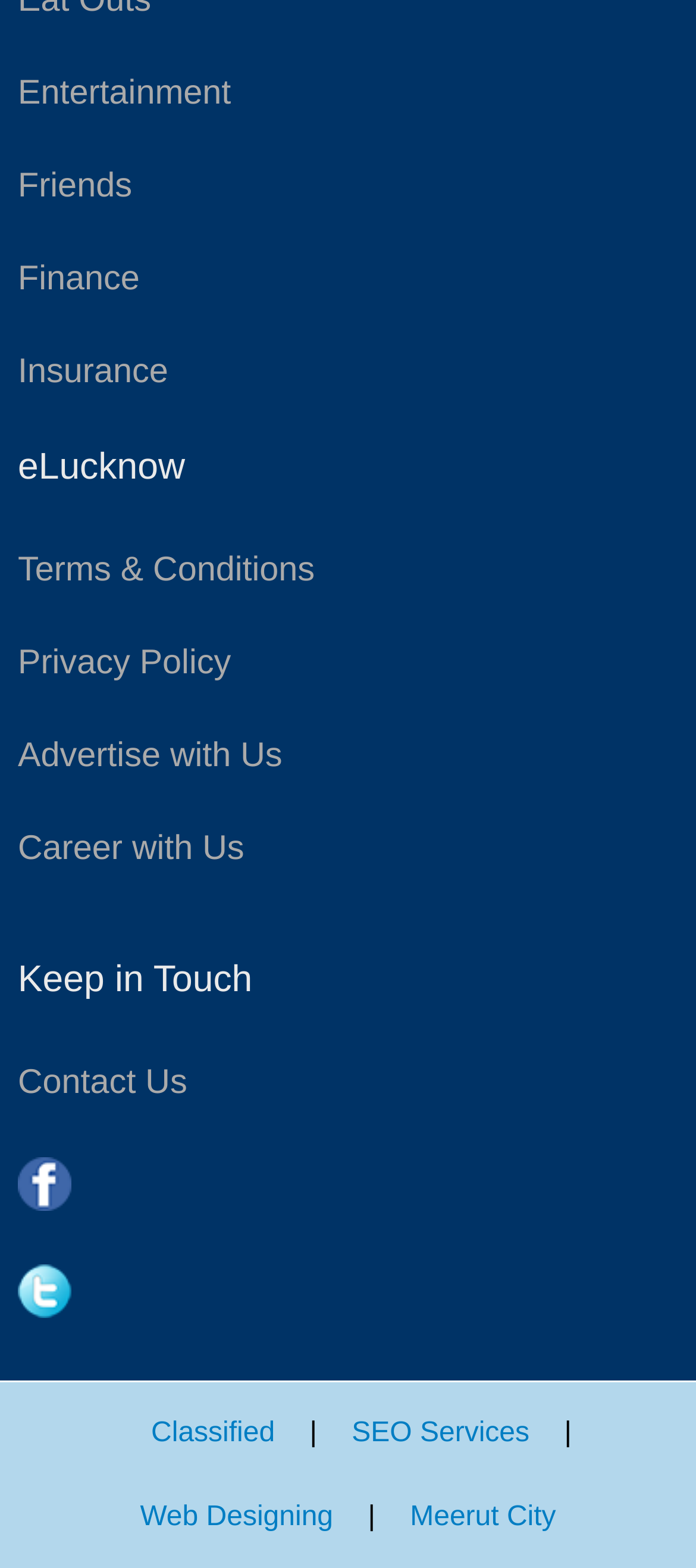Answer the question in a single word or phrase:
What is the name of the website?

eLucknow